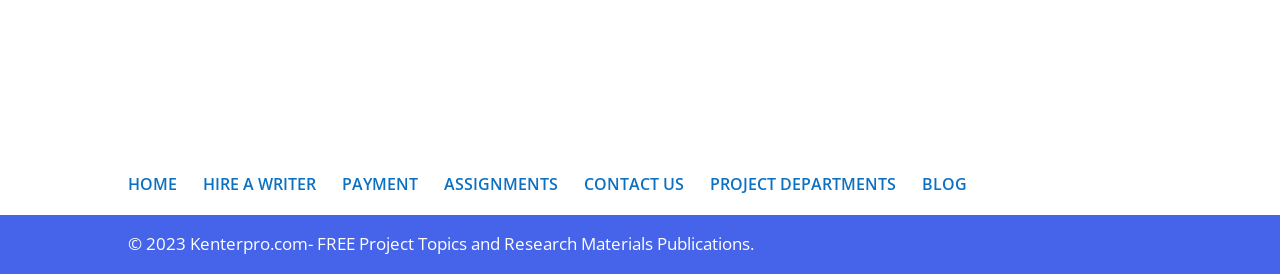Show the bounding box coordinates for the element that needs to be clicked to execute the following instruction: "Search for a song". Provide the coordinates in the form of four float numbers between 0 and 1, i.e., [left, top, right, bottom].

None